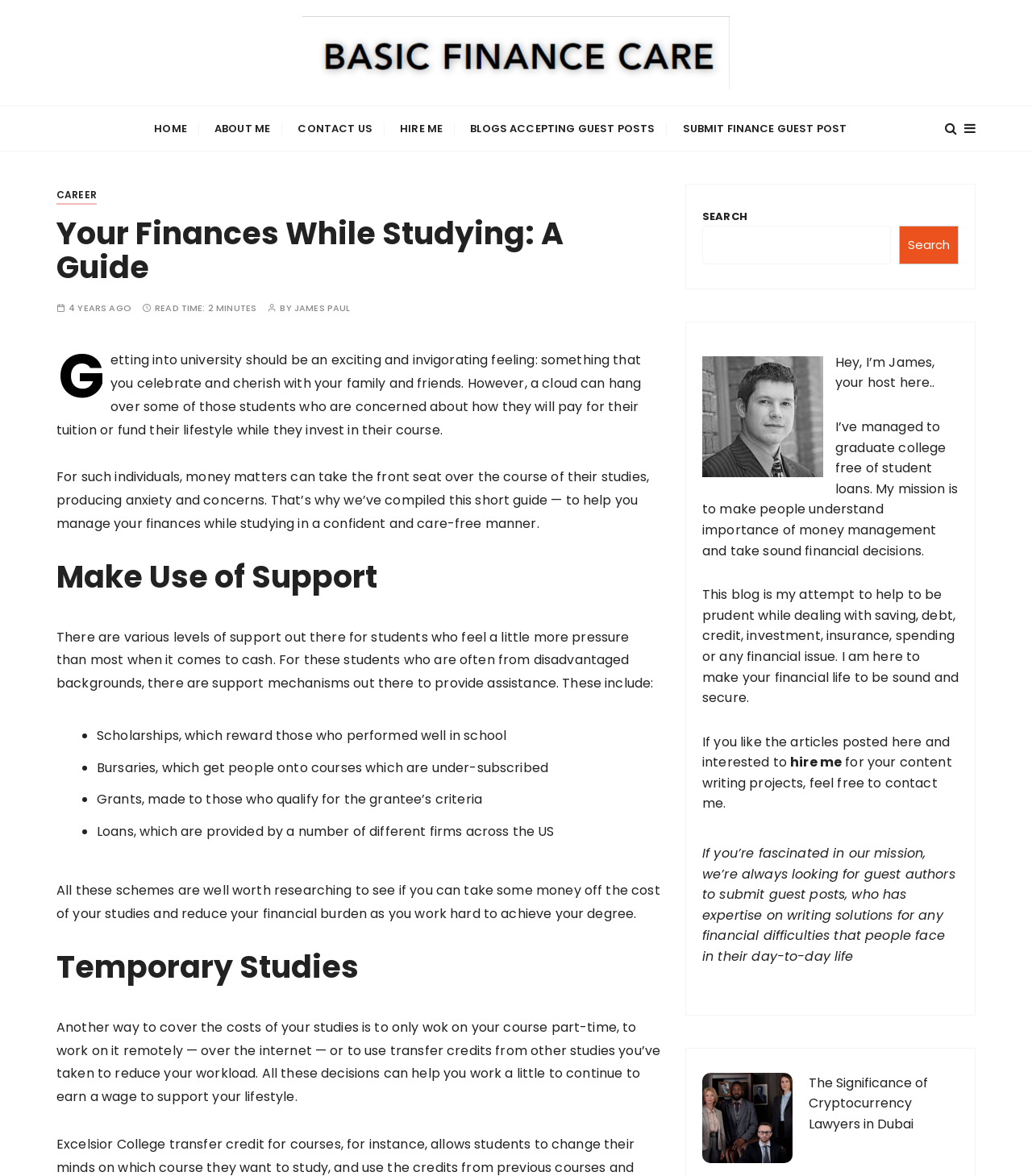Can the author be hired for content writing projects?
From the details in the image, answer the question comprehensively.

The text states that if you like the articles posted on the blog and are interested in hiring the author for your content writing projects, you can contact them.